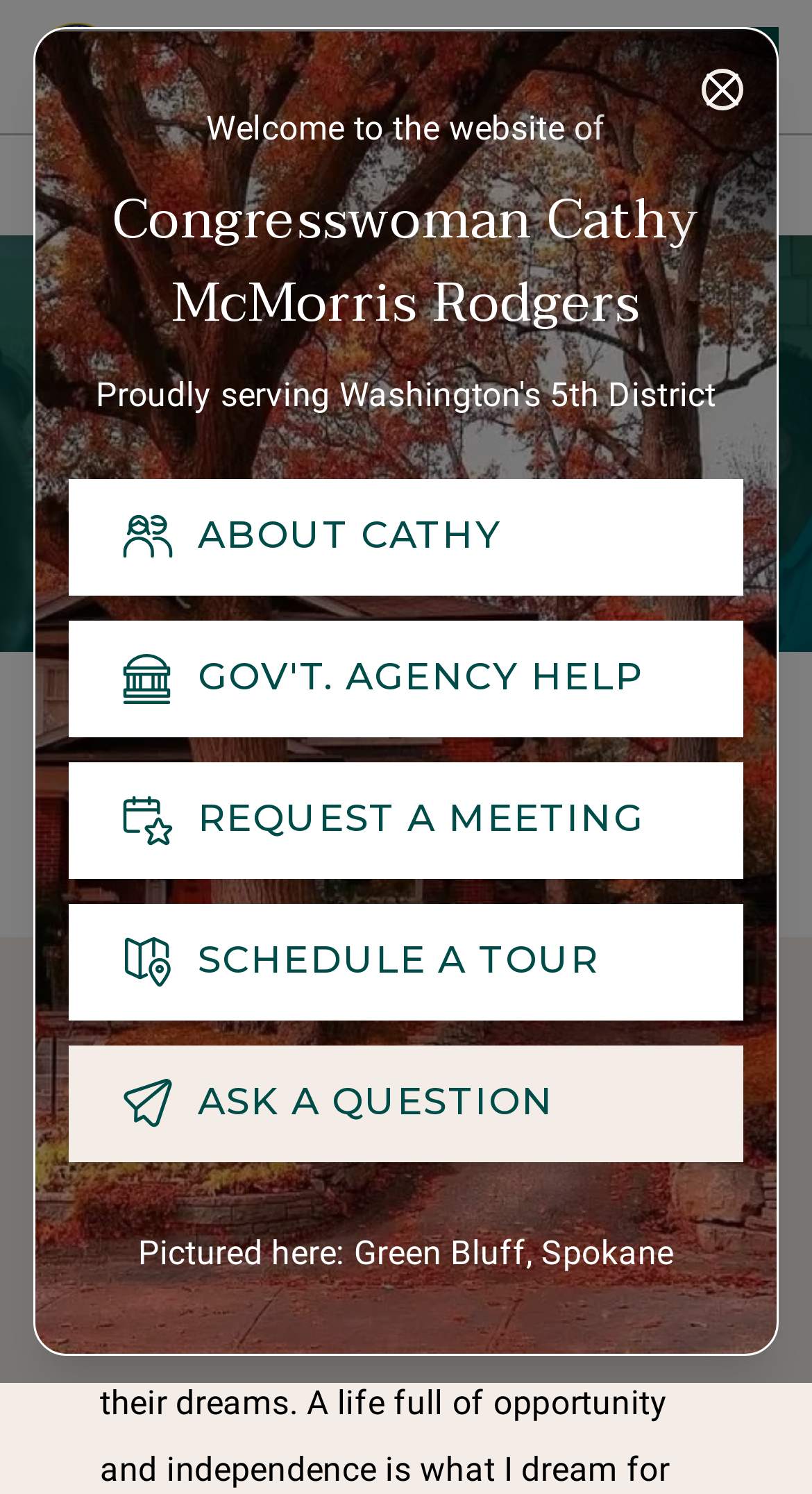Please give a short response to the question using one word or a phrase:
What is the district number served by the congresswoman?

5th